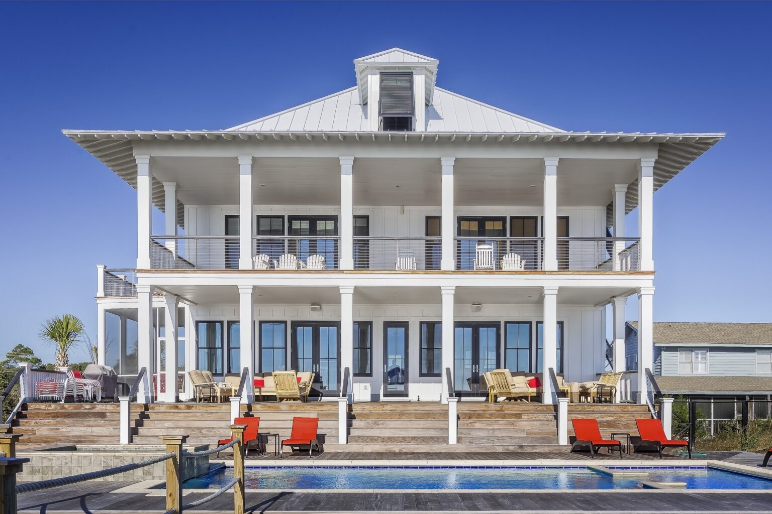Generate an in-depth description of the image you see.

This stunning image showcases a luxurious coastal home, designed for both comfort and elegance. The two-story house features a spacious porch adorned with stylish outdoor seating, including plush chairs and bright red loungers, inviting relaxation and enjoyment of the scenic views. Large sliding glass doors lead to a beautifully decorated interior, maximizing natural light and the connection to the outdoors. The home's architecture is accented by a distinctive peaked roof, white pillars, and a sleek modern design, reflecting a chic coastal aesthetic. Adjacent to the house, a pristine pool glistens under the bright blue sky, completing this idyllic setting that exemplifies luxury living by the water.